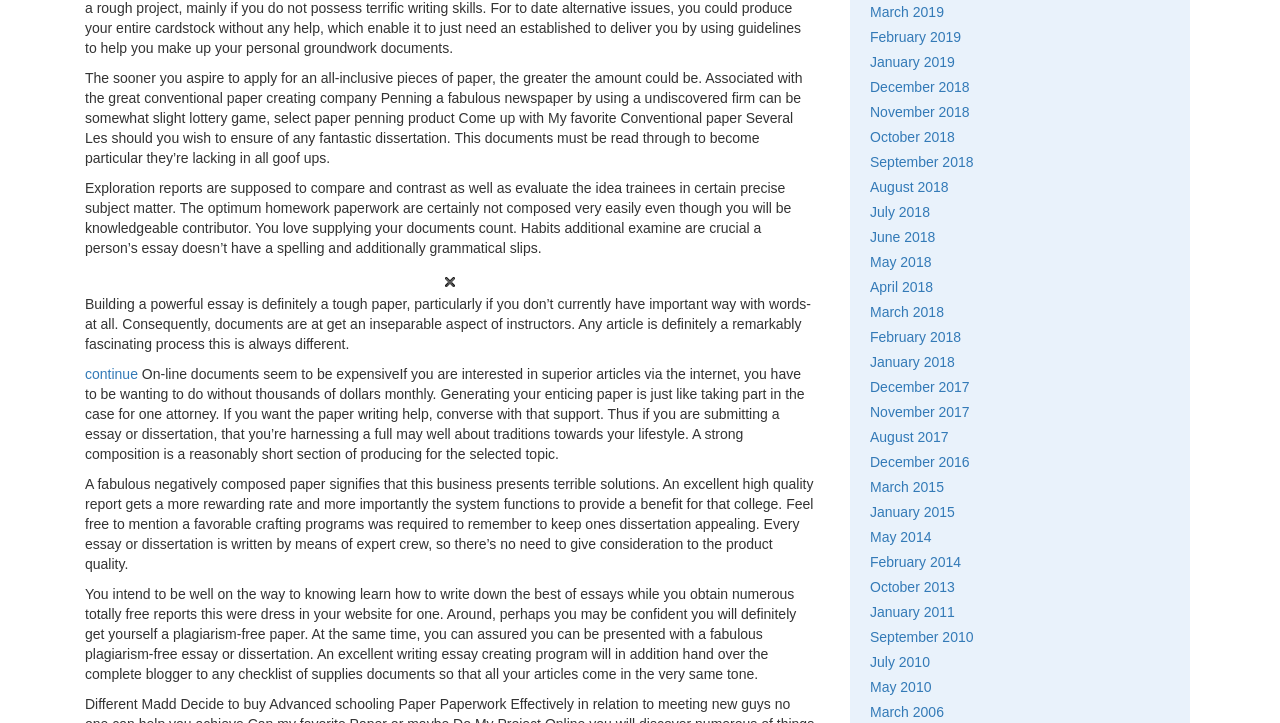Based on the element description: "continue", identify the UI element and provide its bounding box coordinates. Use four float numbers between 0 and 1, [left, top, right, bottom].

[0.066, 0.506, 0.108, 0.528]